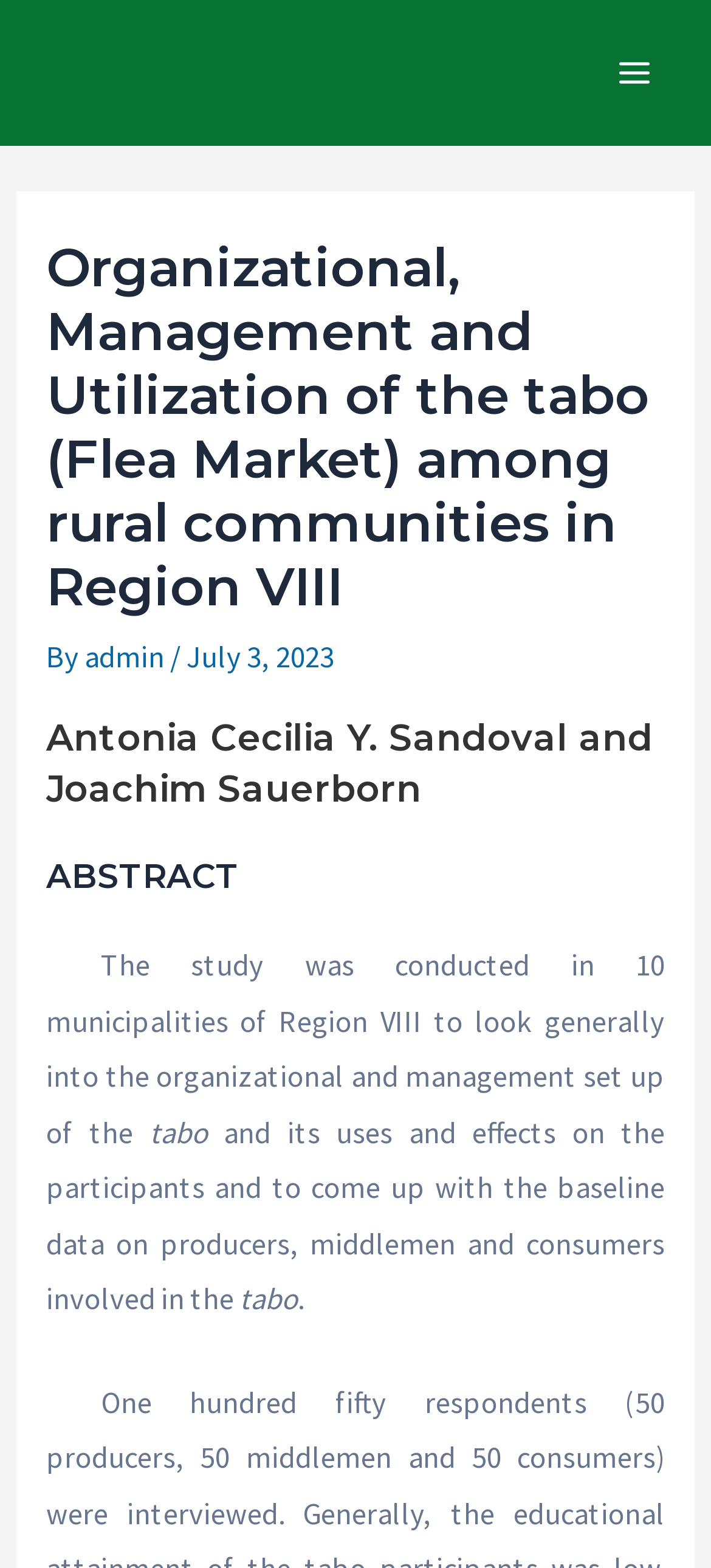How many municipalities were involved in the study?
Respond to the question with a well-detailed and thorough answer.

The question asks for the number of municipalities involved in the study. By reading the abstract, we can see that the study was conducted in 10 municipalities of Region VIII.